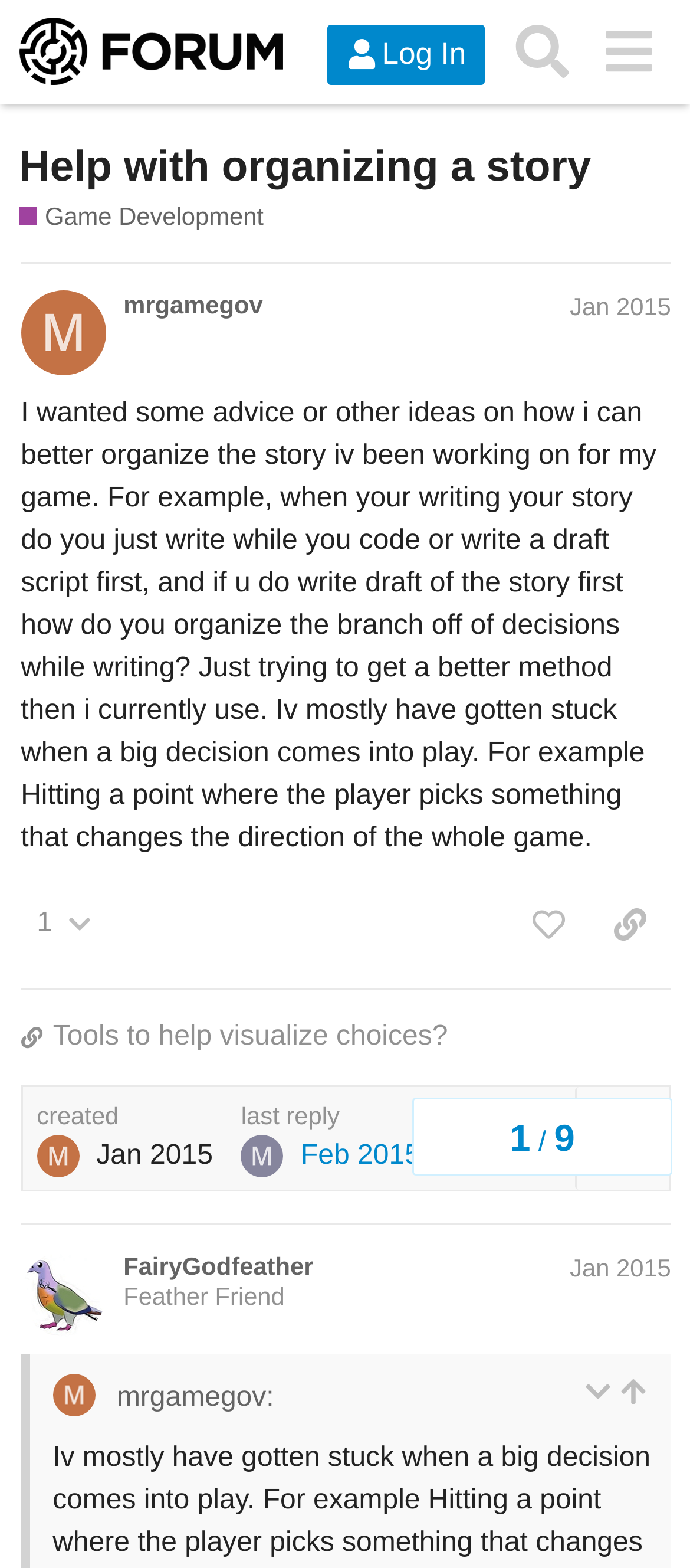Please identify the bounding box coordinates of the element I need to click to follow this instruction: "Log in to the forum".

[0.474, 0.016, 0.704, 0.054]